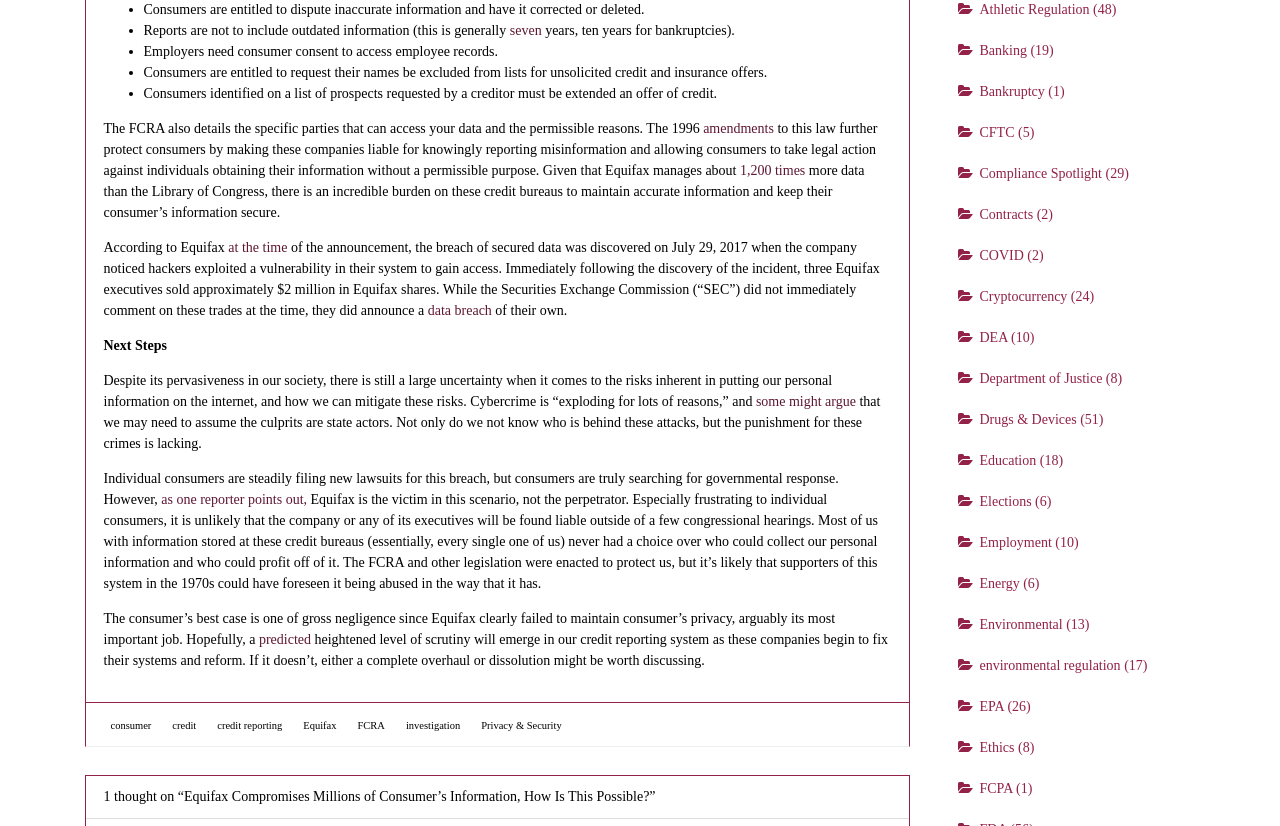Please specify the bounding box coordinates of the clickable region to carry out the following instruction: "check the 'Next Steps' section". The coordinates should be four float numbers between 0 and 1, in the format [left, top, right, bottom].

[0.081, 0.409, 0.13, 0.427]